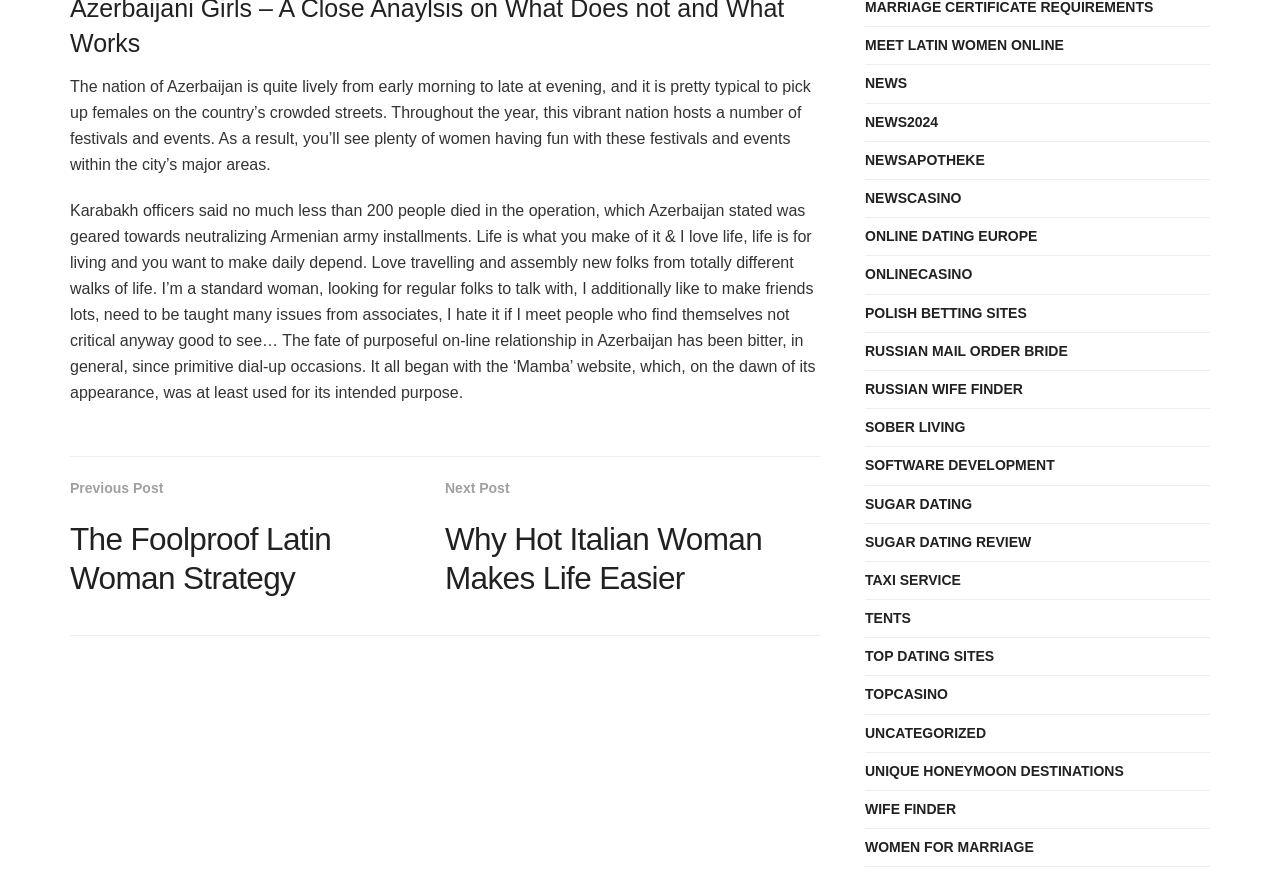Provide the bounding box coordinates, formatted as (top-left x, top-left y, bottom-right x, bottom-right y), with all values being floating point numbers between 0 and 1. Identify the bounding box of the UI element that matches the description: News

None